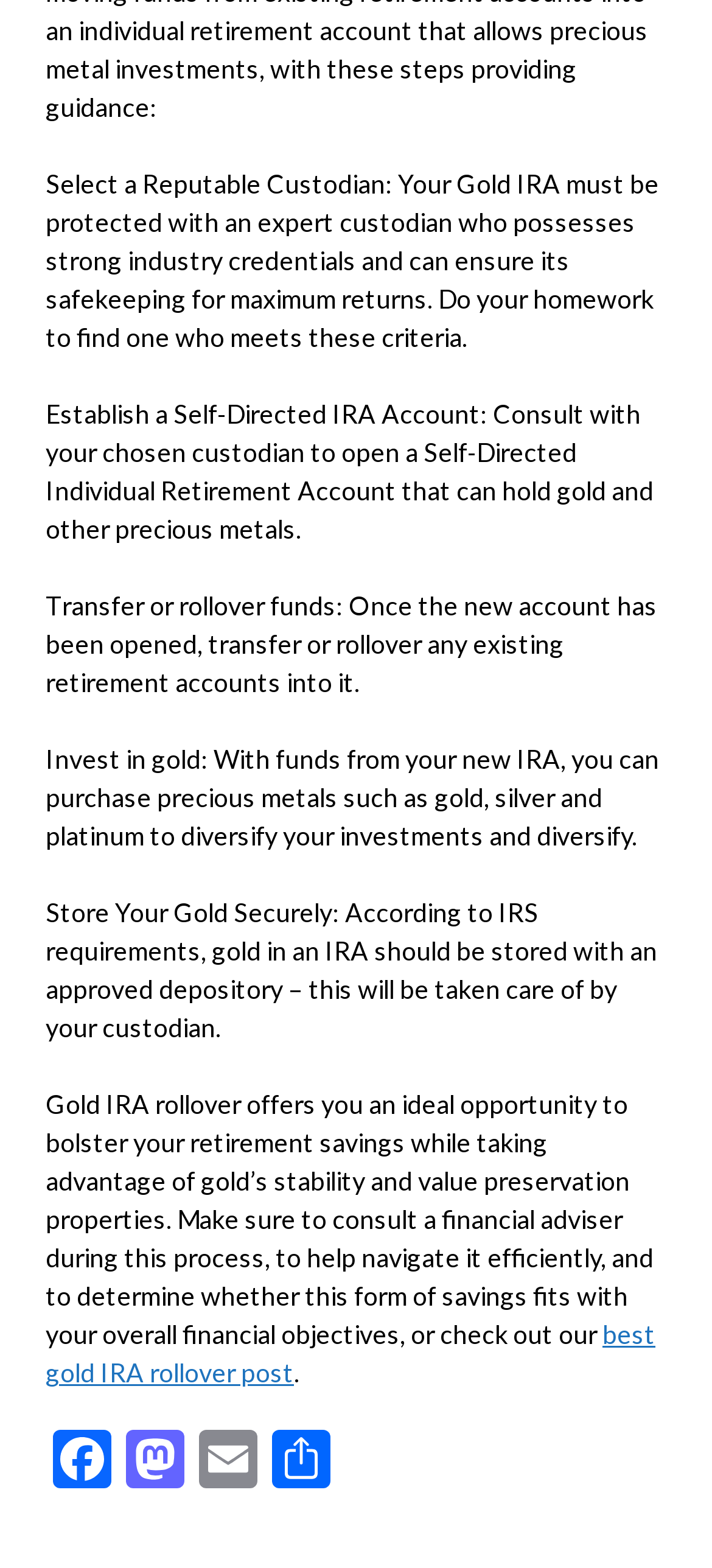What is the first step to set up a Gold IRA?
Please provide a single word or phrase as the answer based on the screenshot.

Select a reputable custodian